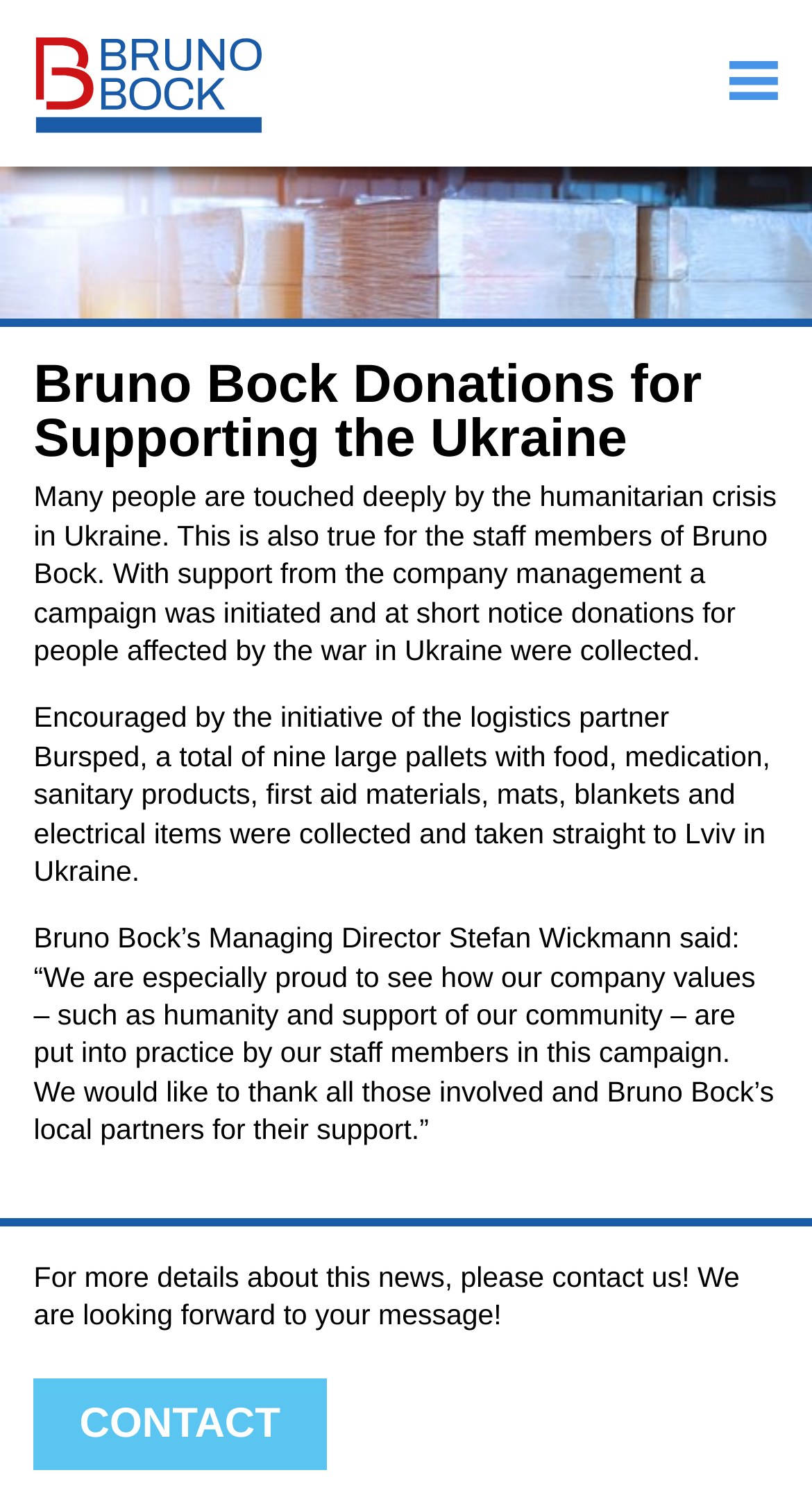Identify and provide the bounding box coordinates of the UI element described: "alt="Amador Accounting"". The coordinates should be formatted as [left, top, right, bottom], with each number being a float between 0 and 1.

None